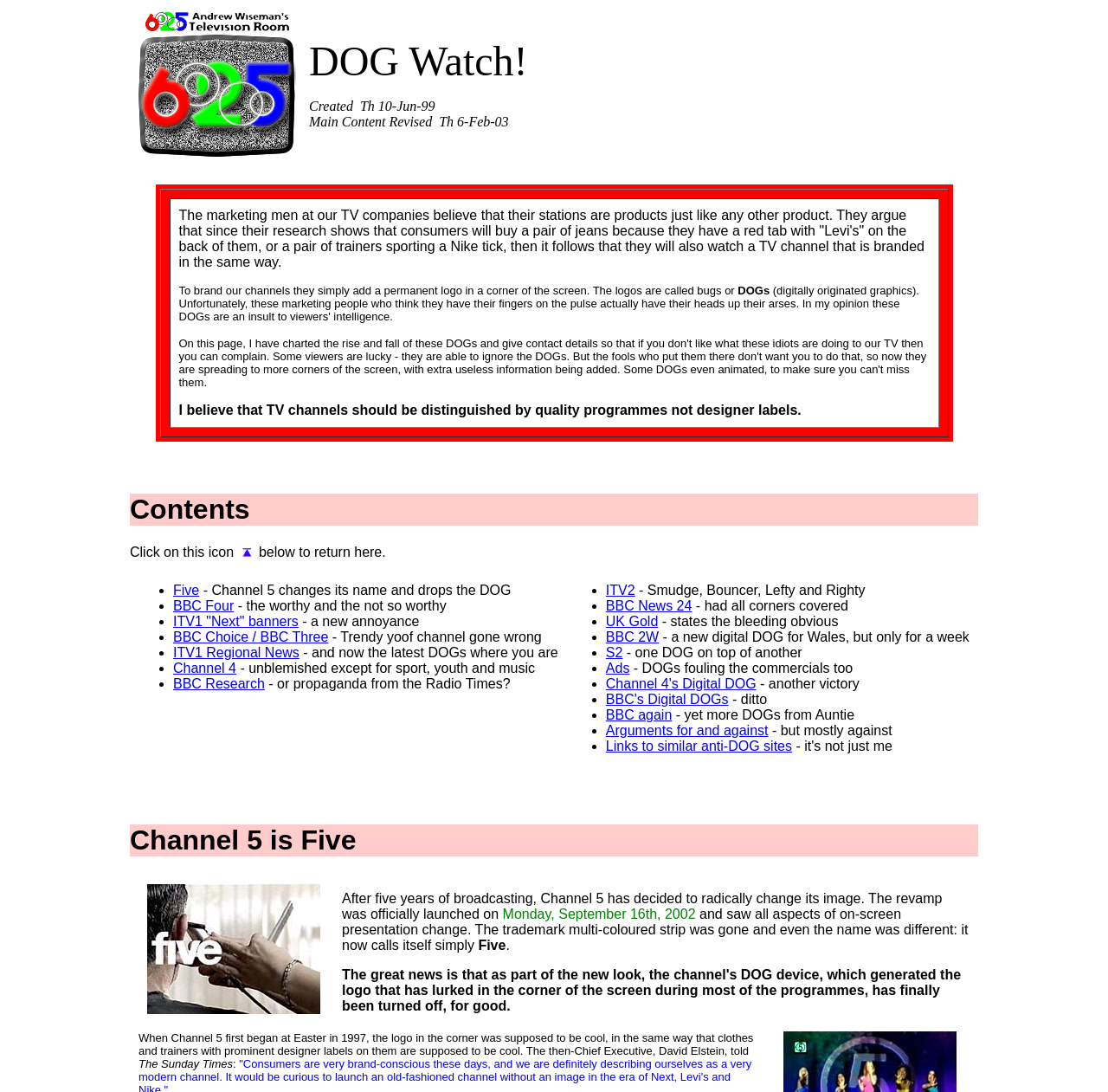Based on the element description ITV2, identify the bounding box coordinates for the UI element. The coordinates should be in the format (top-left x, top-left y, bottom-right x, bottom-right y) and within the 0 to 1 range.

[0.547, 0.534, 0.573, 0.547]